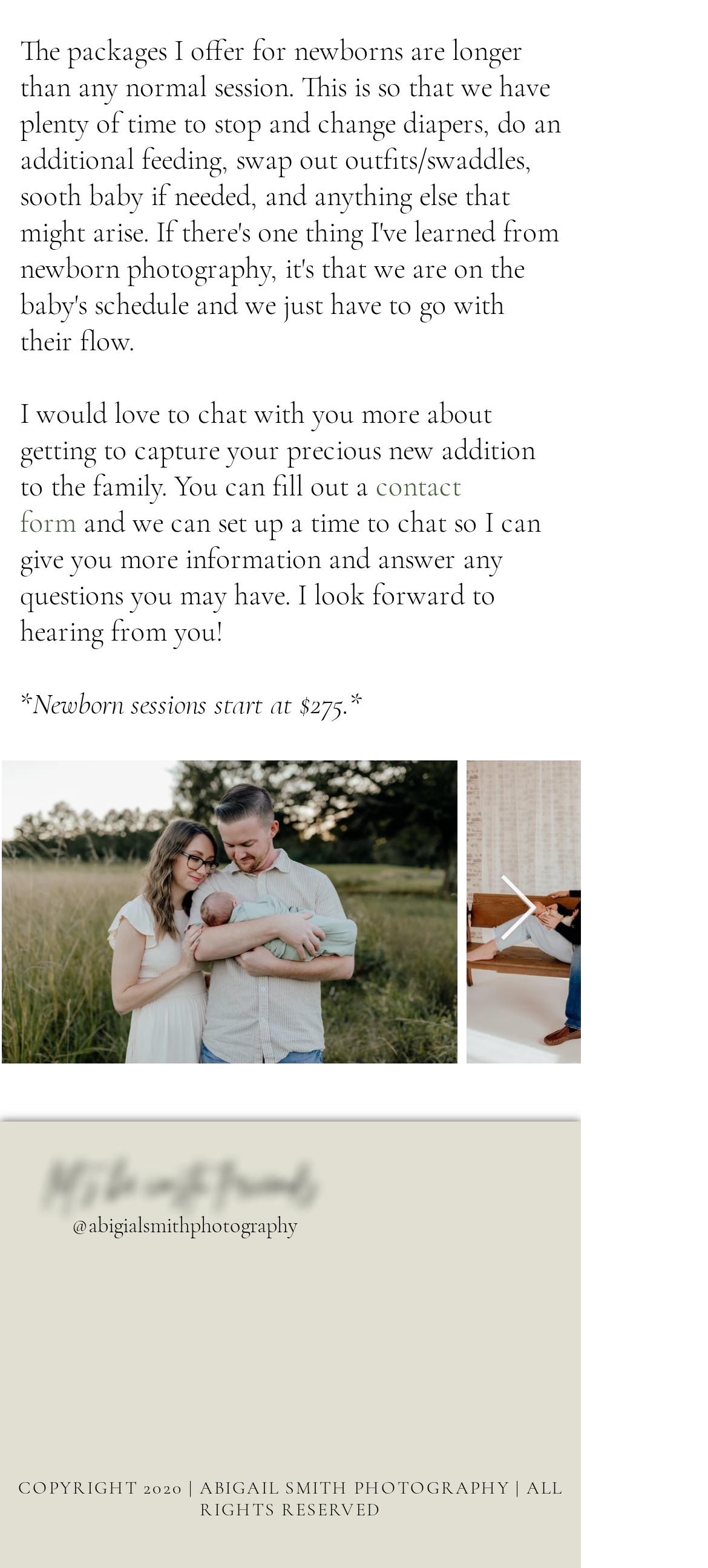What is the file name of the first image?
Examine the screenshot and reply with a single word or phrase.

IMG_5522.jpg